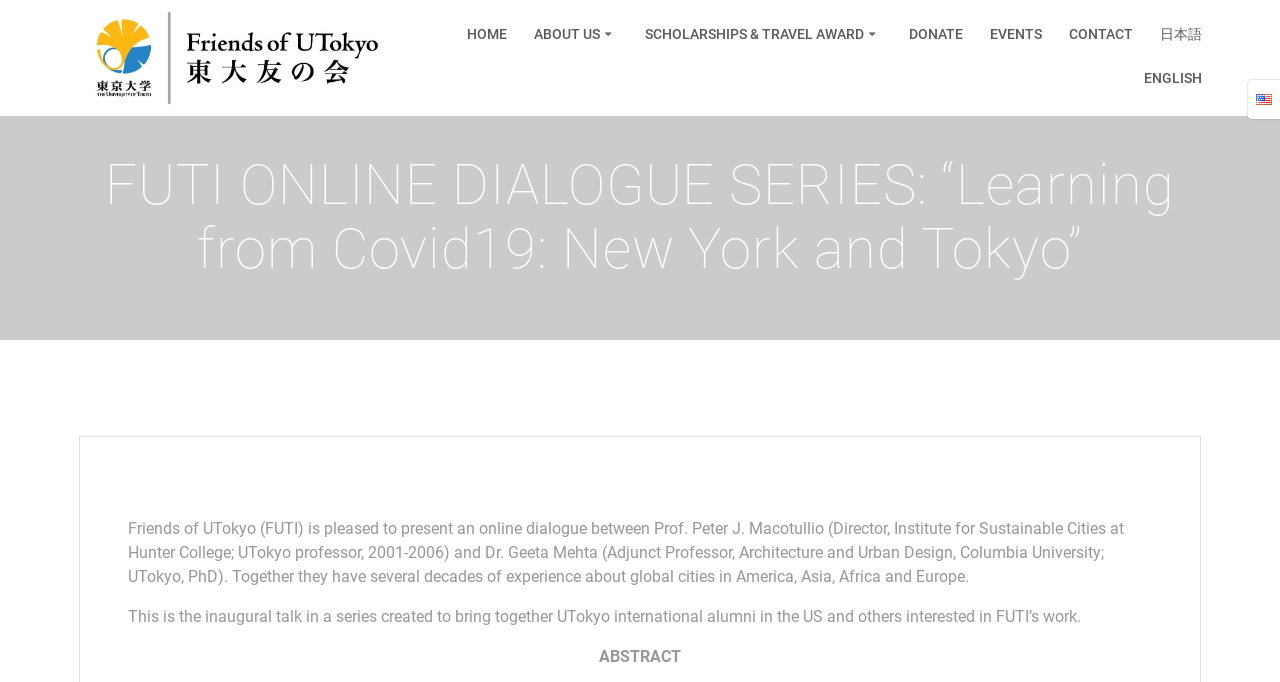Please identify the bounding box coordinates of the element I need to click to follow this instruction: "view events".

[0.773, 0.04, 0.814, 0.065]